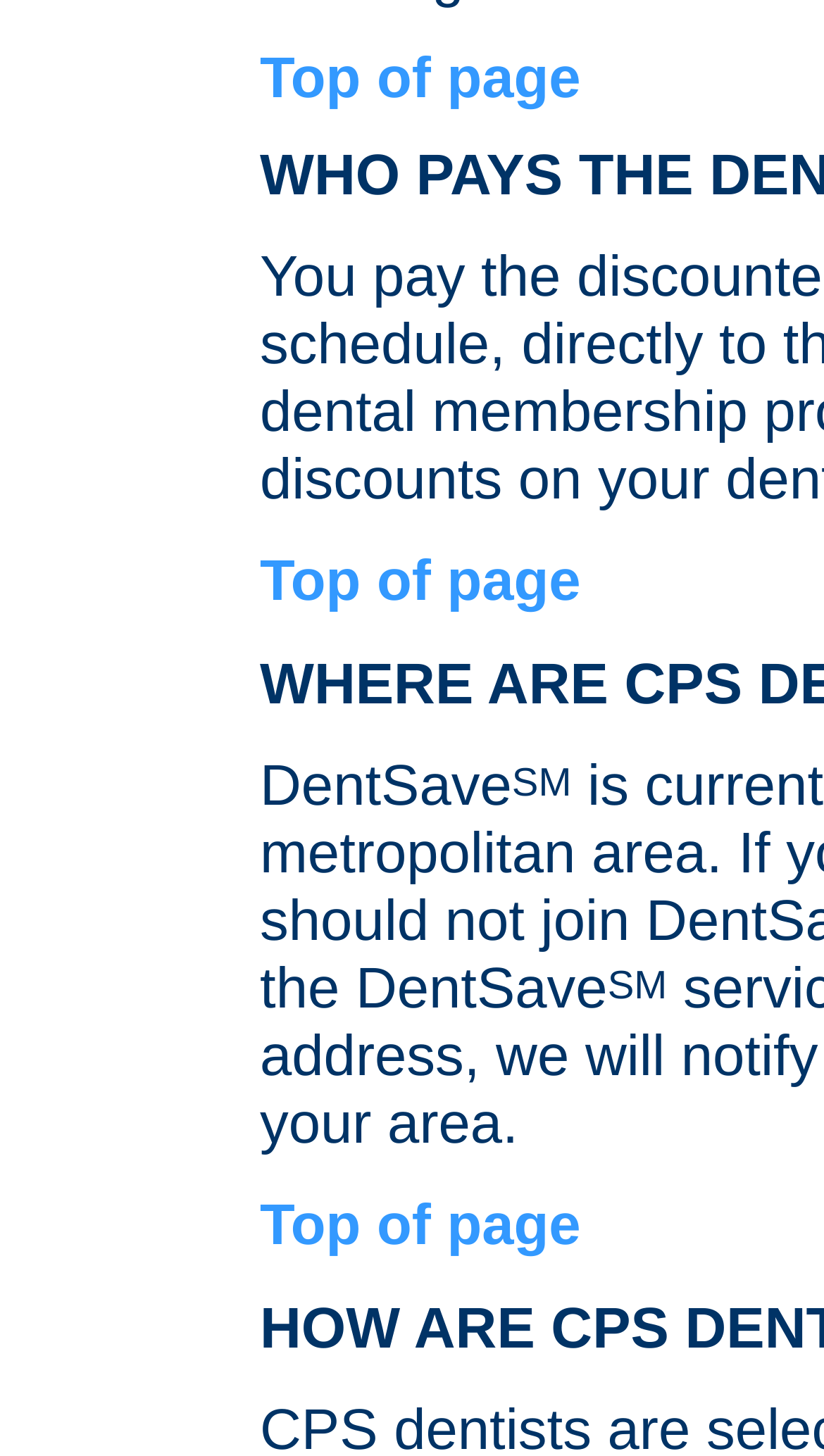Reply to the question with a brief word or phrase: How many 'Top of page' links are there?

3